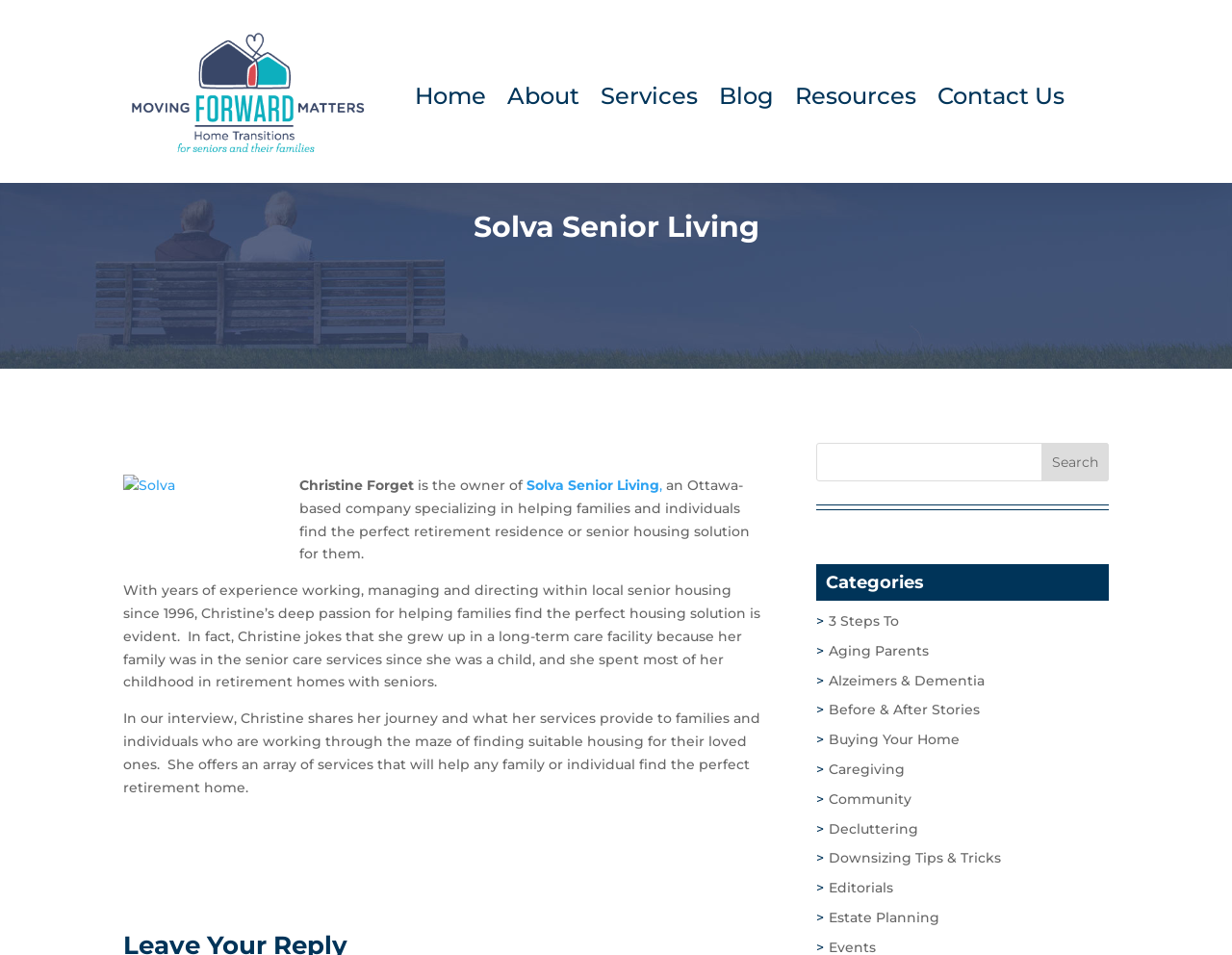Please reply to the following question using a single word or phrase: 
What is Christine's profession?

Senior housing expert